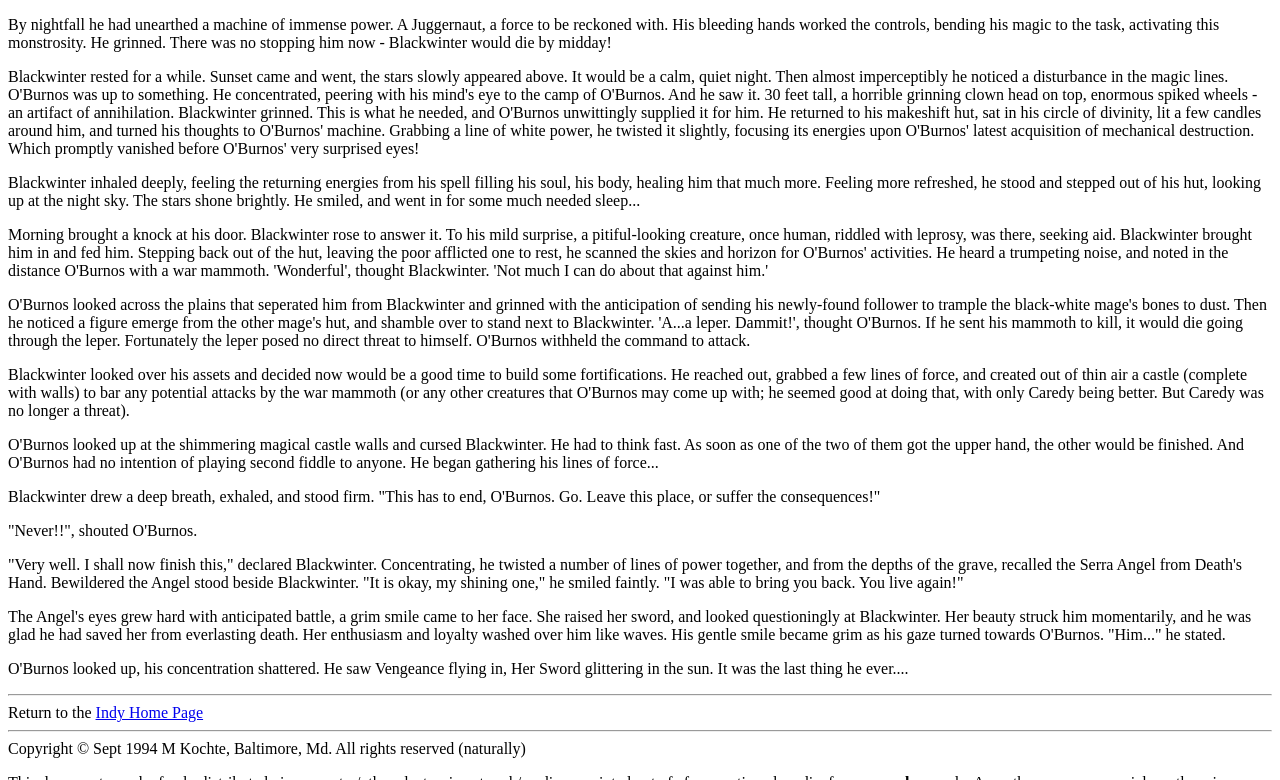What is the name of the angel?
Please craft a detailed and exhaustive response to the question.

In the text, it is mentioned that Blackwinter recalled the Serra Angel from Death's Hand, indicating that Serra Angel is the name of the angel.